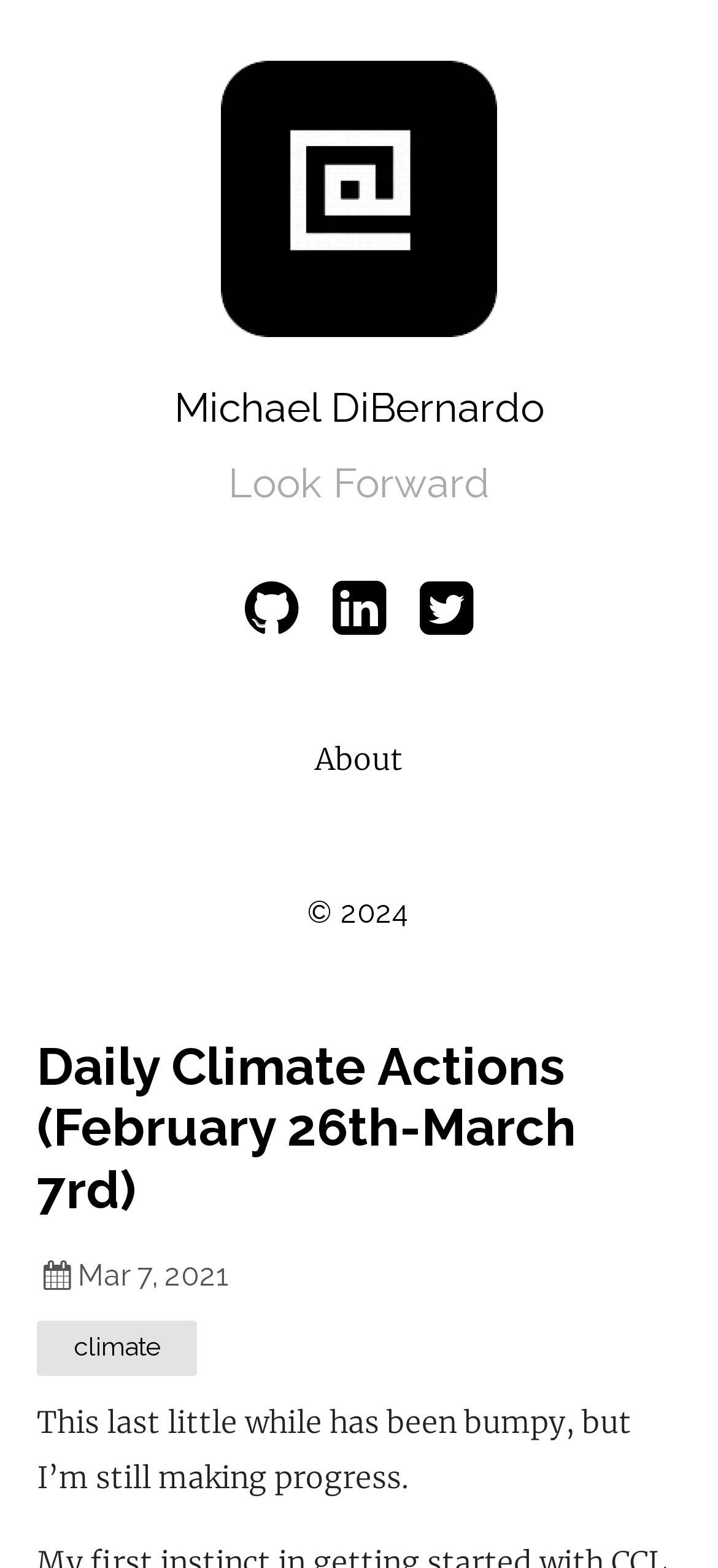Provide the bounding box coordinates of the HTML element this sentence describes: "parent_node: Michael DiBernardo". The bounding box coordinates consist of four float numbers between 0 and 1, i.e., [left, top, right, bottom].

[0.308, 0.039, 0.692, 0.22]